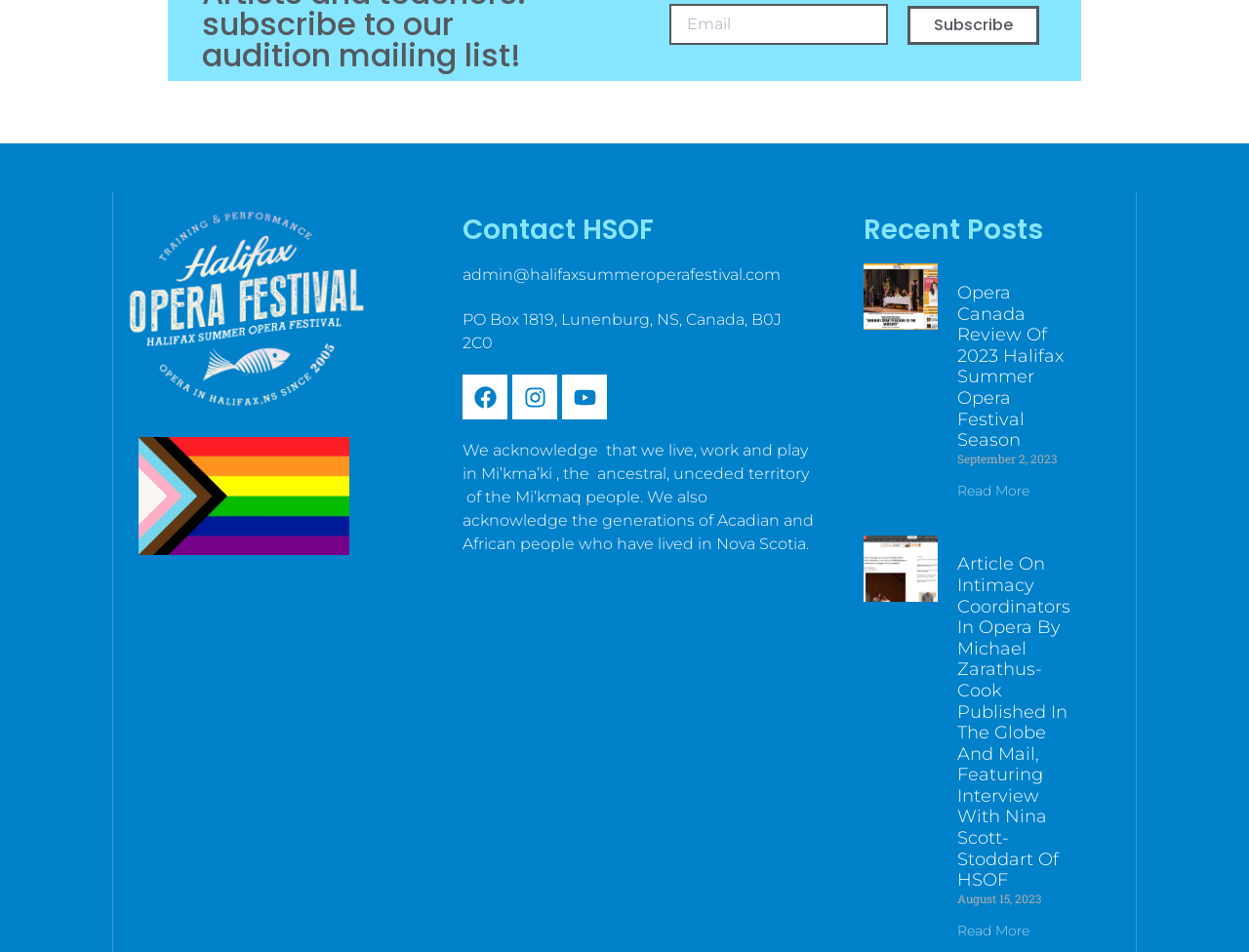Could you locate the bounding box coordinates for the section that should be clicked to accomplish this task: "Visit HSOF Facebook page".

[0.37, 0.393, 0.406, 0.441]